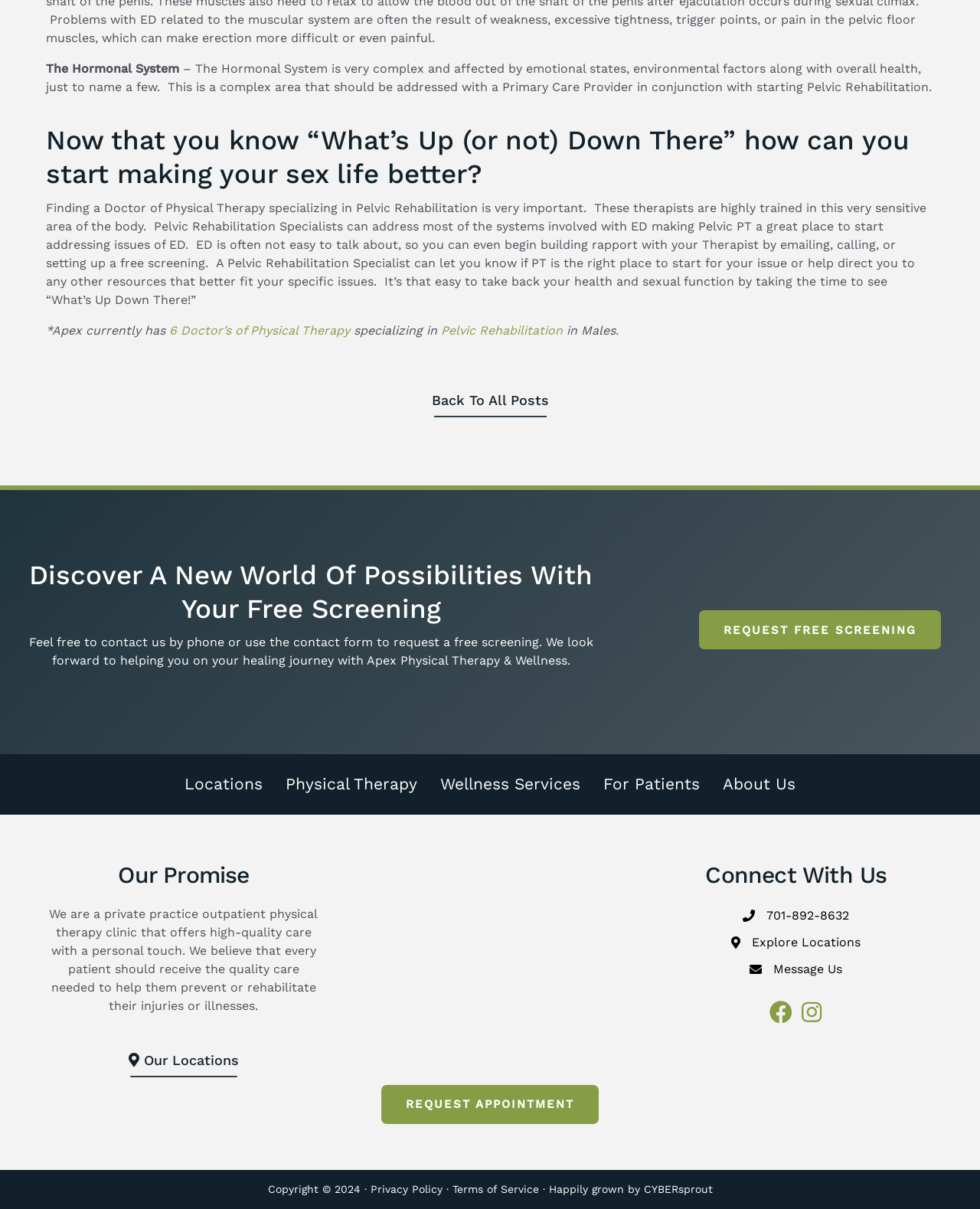Determine the bounding box coordinates of the area to click in order to meet this instruction: "Message us".

[0.789, 0.794, 0.86, 0.809]